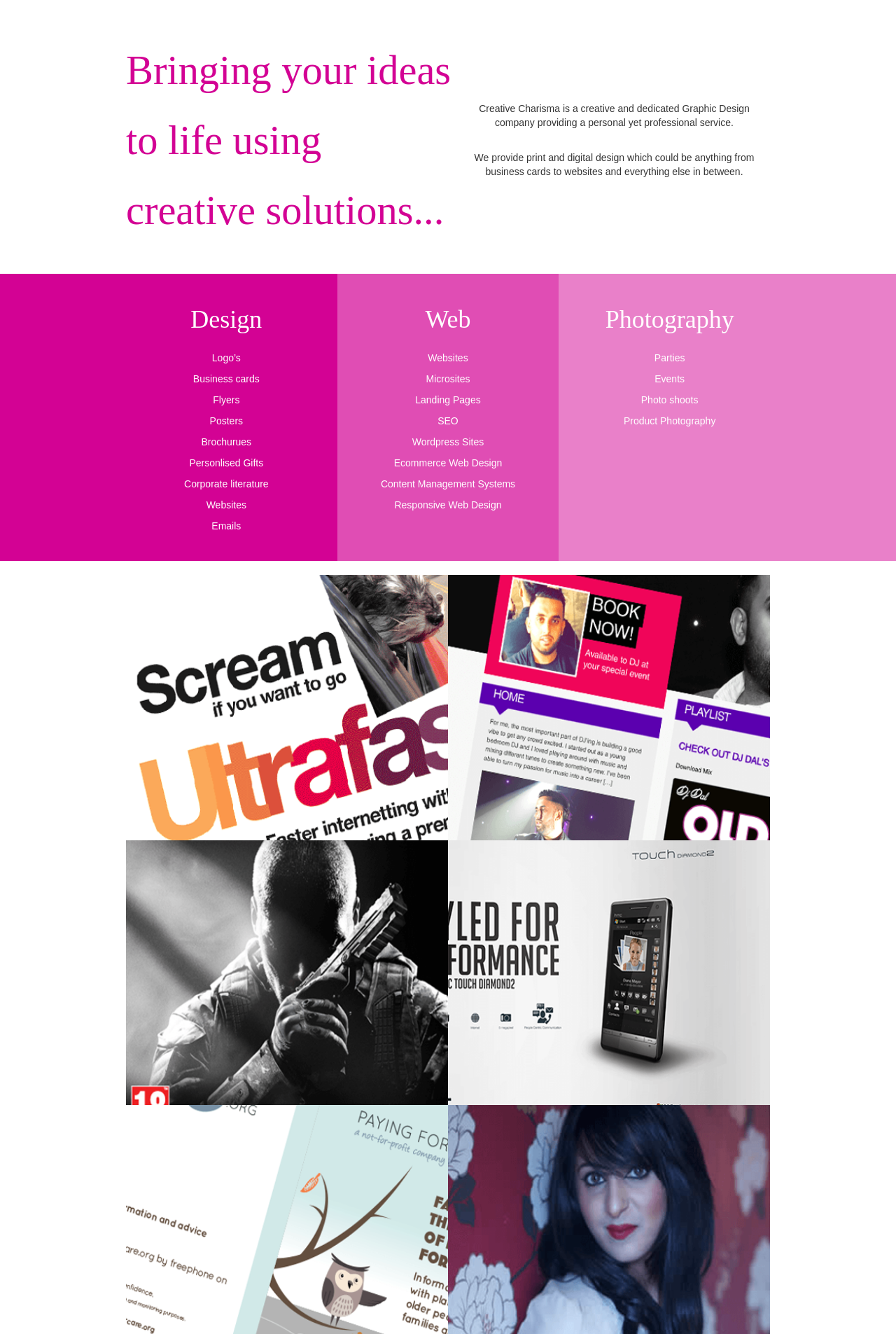Give a detailed explanation of the elements present on the webpage.

The webpage is titled "Creative Charisma" and appears to be a graphic design company's website. At the top, there is a heading that reads "Bringing your ideas to life using creative solutions..." followed by a brief description of the company, stating that it provides a personal yet professional service for graphic design.

Below this introduction, there are three main sections: "Design", "Web", and "Photography". The "Design" section lists various design services offered, including logo creation, business cards, flyers, posters, brochures, personalized gifts, and corporate literature. These items are arranged in a vertical list, with each item positioned slightly below the previous one.

The "Web" section is located to the right of the "Design" section and lists web-related services, such as microsites, landing pages, SEO, WordPress sites, e-commerce web design, content management systems, and responsive web design. These items are also arranged in a vertical list, similar to the "Design" section.

The "Photography" section is located to the right of the "Web" section and lists photography services, including parties, events, photo shoots, and product photography. These items are arranged in a vertical list, similar to the previous sections.

At the bottom of the page, there are four identical links to "Creative Charisma", each accompanied by an image with the same name. These links are arranged in a 2x2 grid, with two links on the left and two on the right.